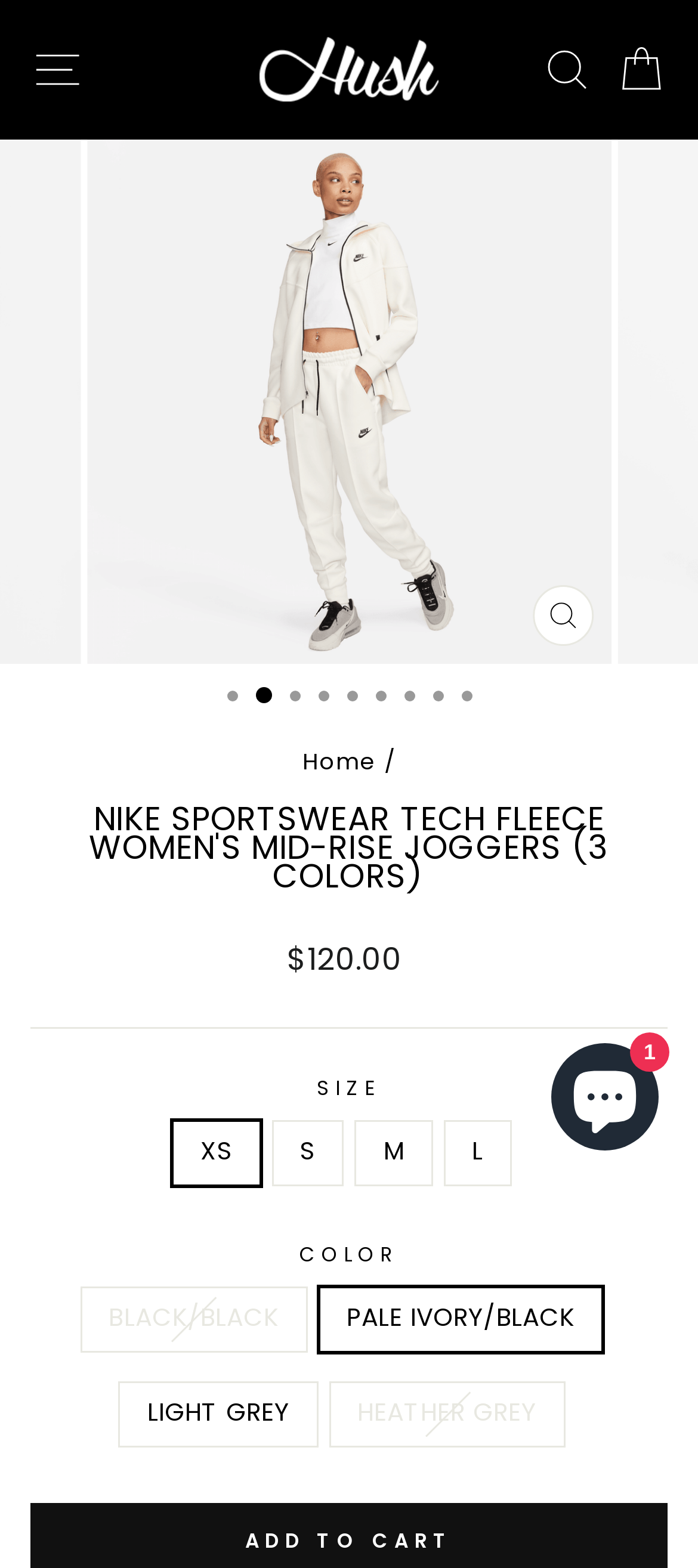How many pages are there in the current section?
Please answer the question with a single word or phrase, referencing the image.

9